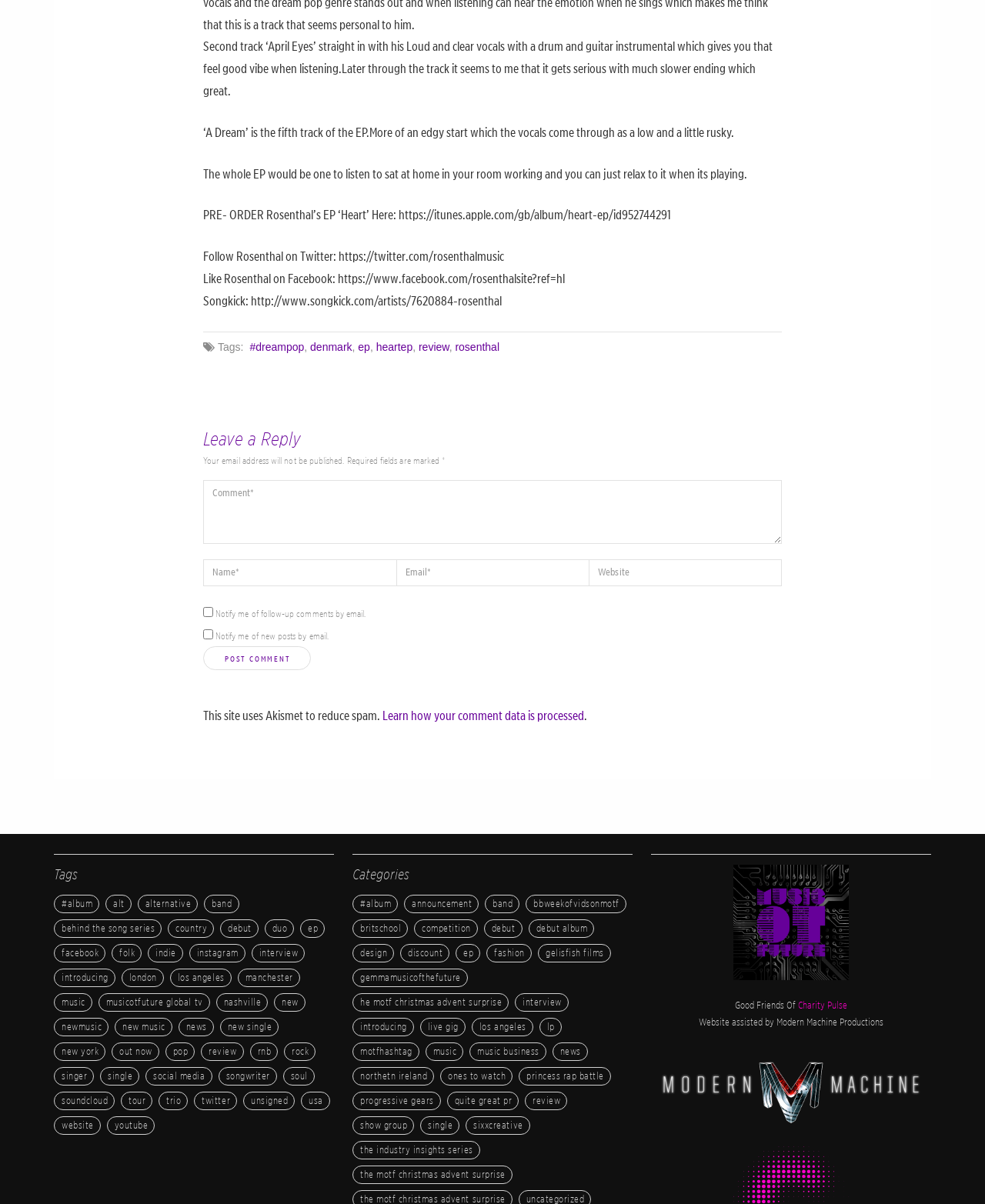How many items are associated with the tag 'NEW'?
Using the details shown in the screenshot, provide a comprehensive answer to the question.

The answer can be found in the link 'NEW (244 items)', which indicates that there are 244 items associated with the tag 'NEW'.